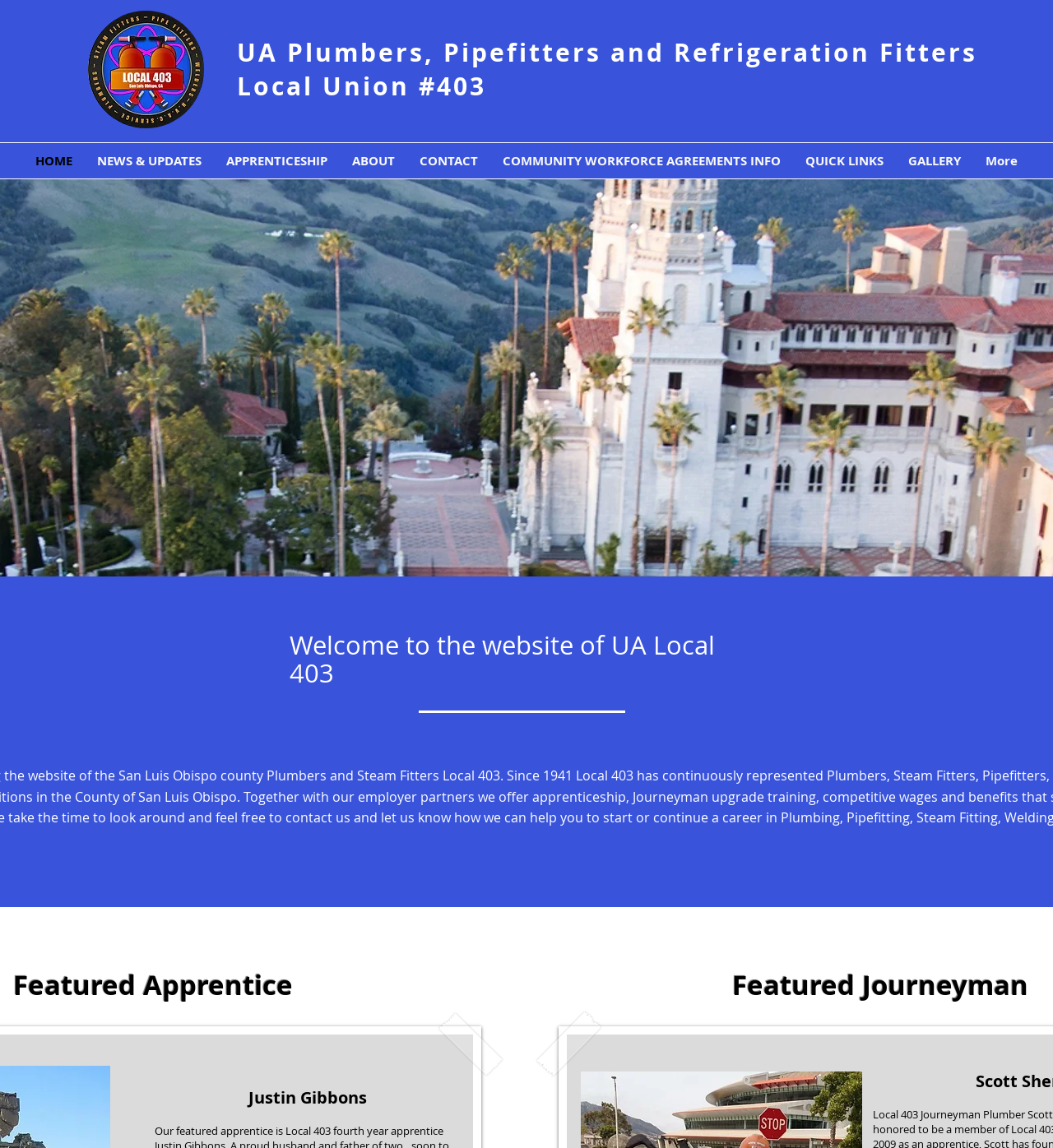How many navigation links are there?
Look at the image and respond to the question as thoroughly as possible.

I counted the number of link elements under the navigation element with the description 'Site'. There are 8 link elements, namely 'HOME', 'NEWS & UPDATES', 'APPRENTICESHIP', 'ABOUT', 'CONTACT', 'COMMUNITY WORKFORCE AGREEMENTS INFO', 'QUICK LINKS', and 'GALLERY'.